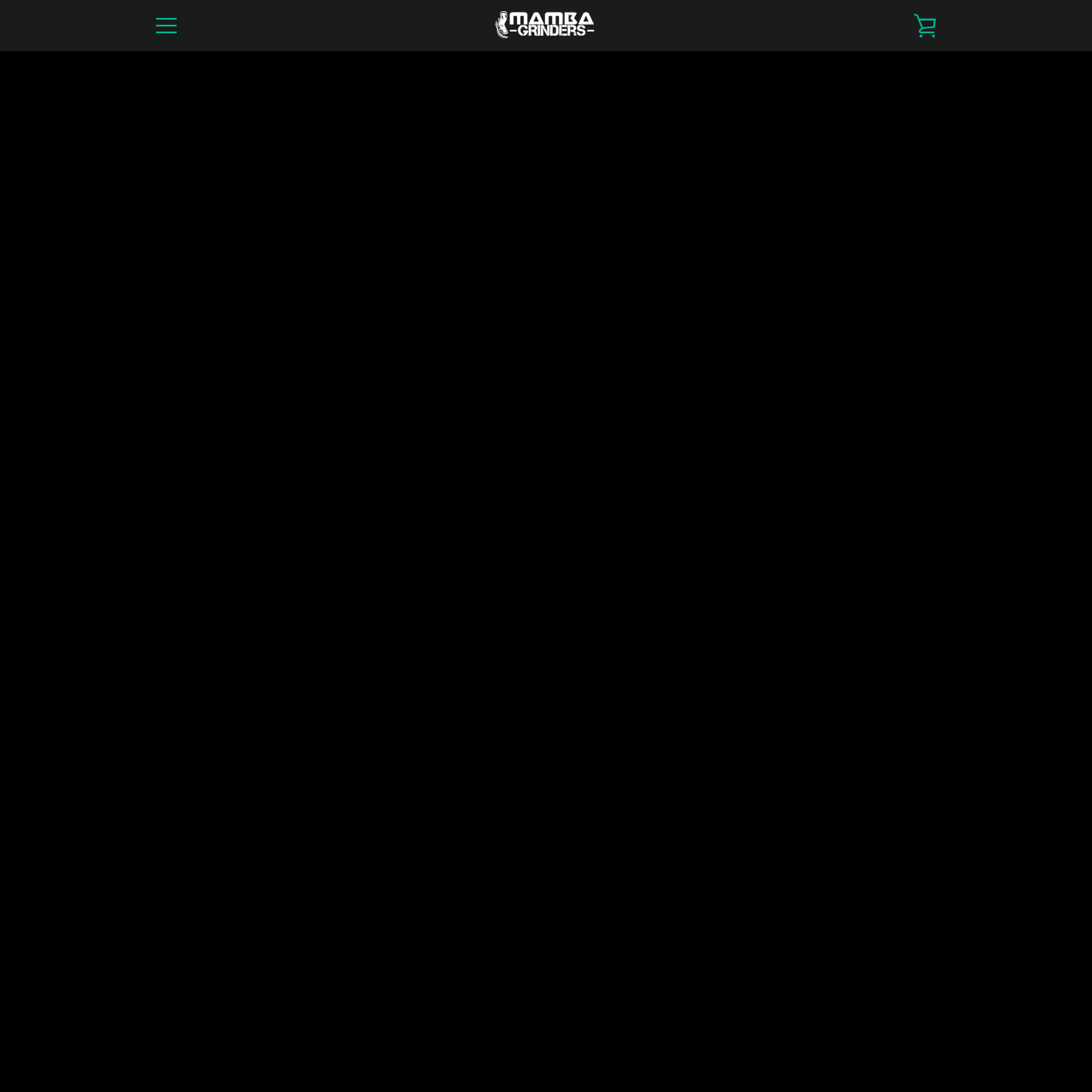Given the element description "The Work", identify the bounding box of the corresponding UI element.

None